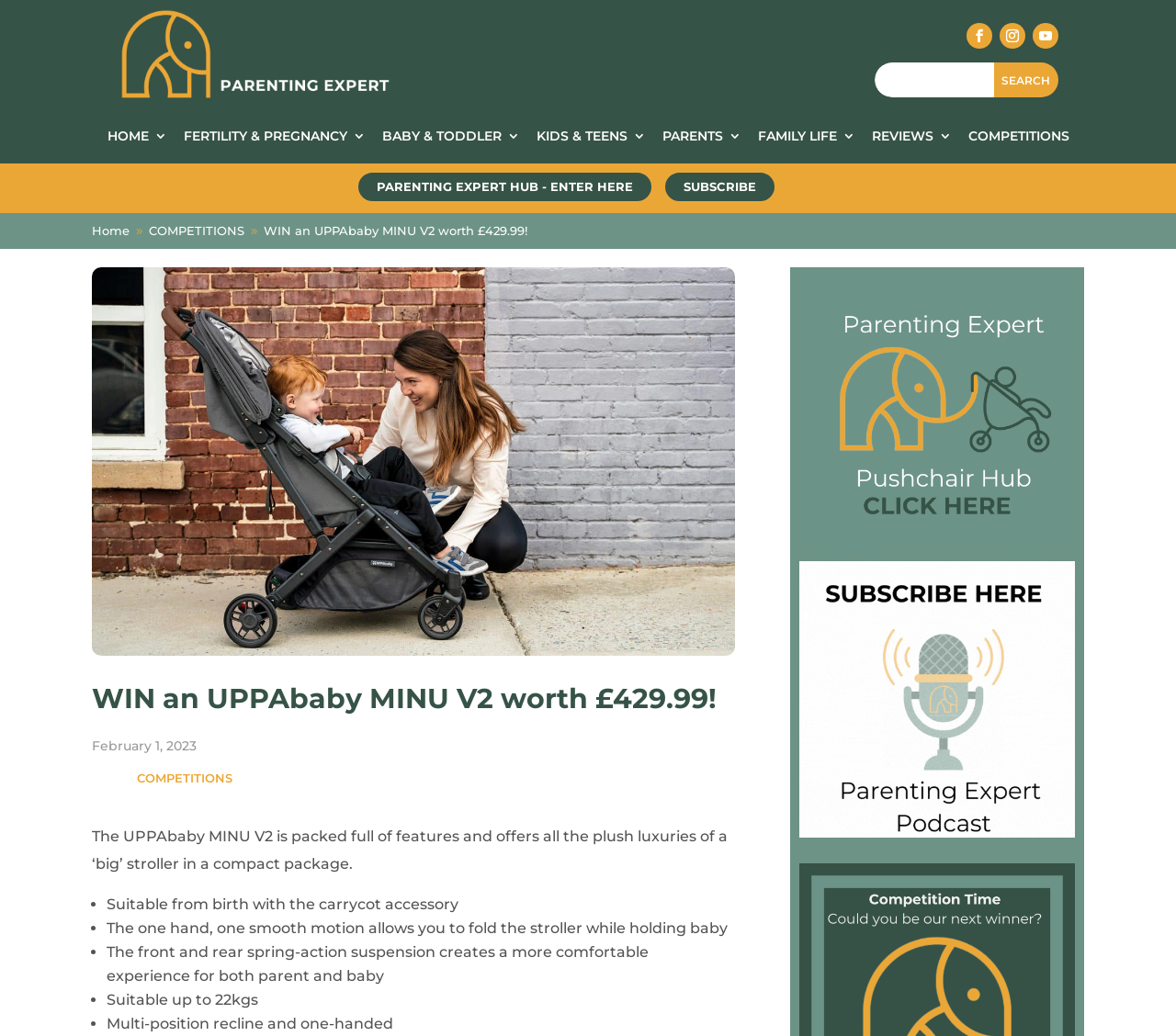Answer this question using a single word or a brief phrase:
What is the maximum weight capacity of the stroller?

22kgs